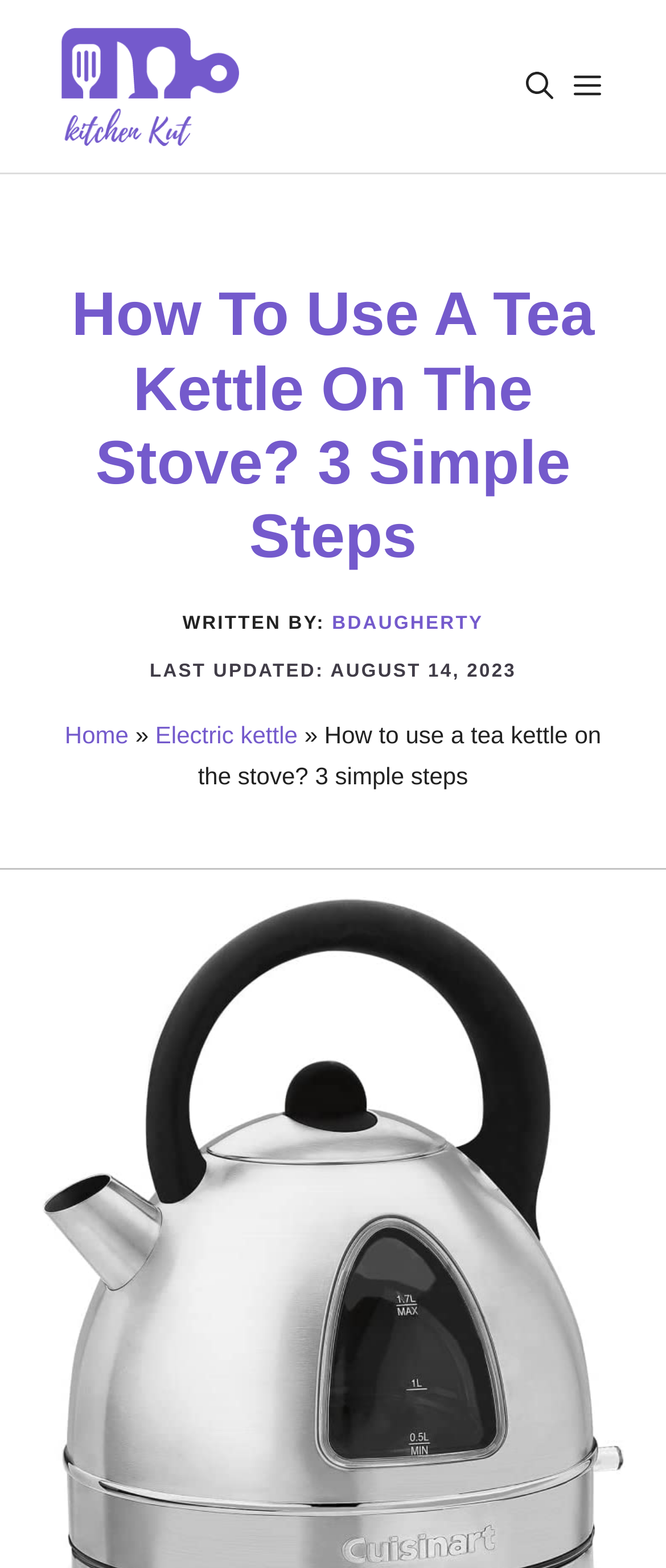Identify the bounding box coordinates for the UI element described as follows: "aria-label="Open Search Bar"". Ensure the coordinates are four float numbers between 0 and 1, formatted as [left, top, right, bottom].

[0.774, 0.029, 0.846, 0.083]